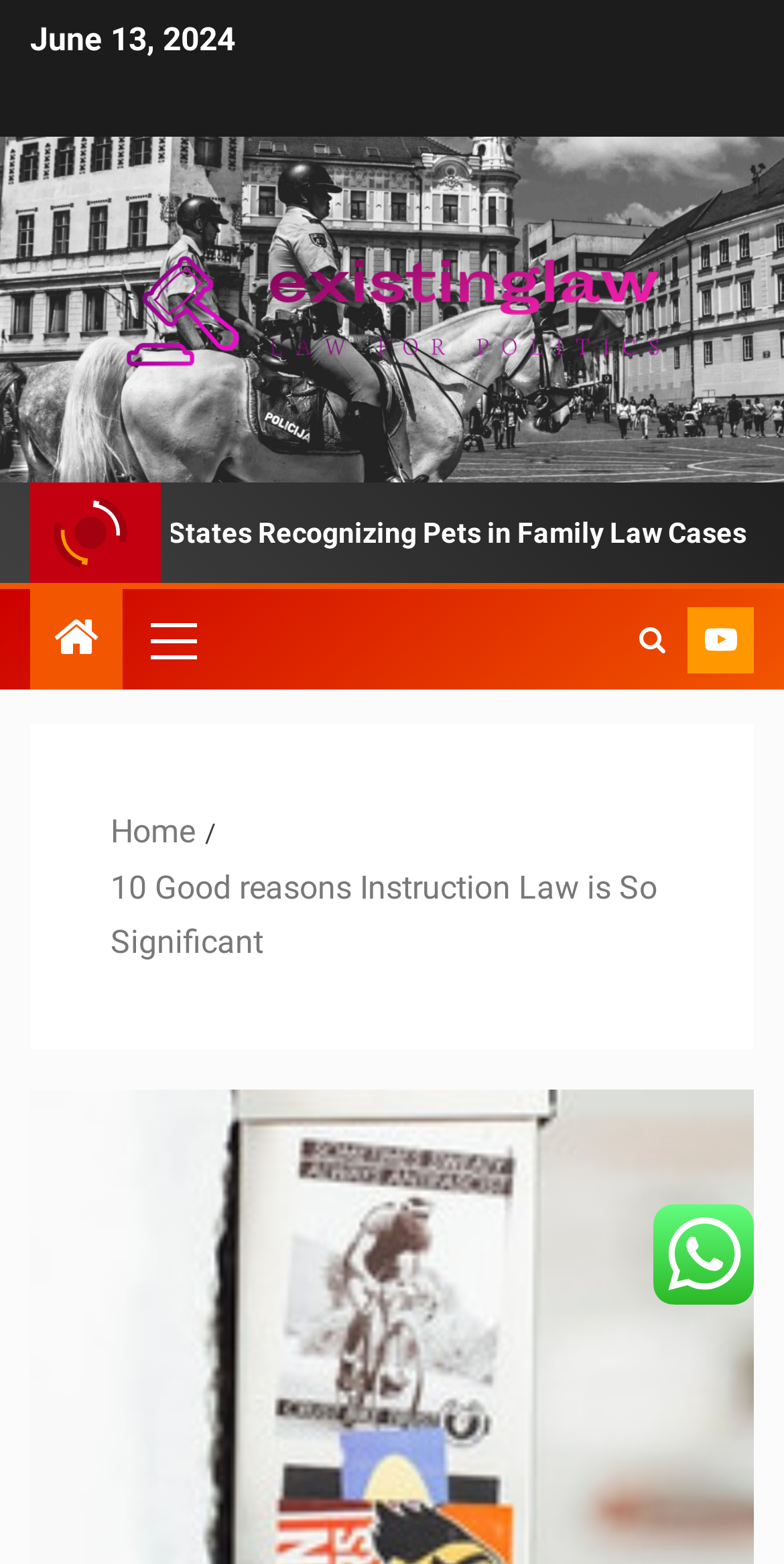How many images are present on the webpage?
Refer to the image and give a detailed answer to the question.

I found three image elements on the webpage: one with the description 'Existinglaw' and bounding box coordinates [0.038, 0.159, 0.962, 0.238], another with the description 'What is Political Science?' and bounding box coordinates [0.527, 0.315, 0.63, 0.367], and a third one with no description and bounding box coordinates [0.833, 0.77, 0.962, 0.834].